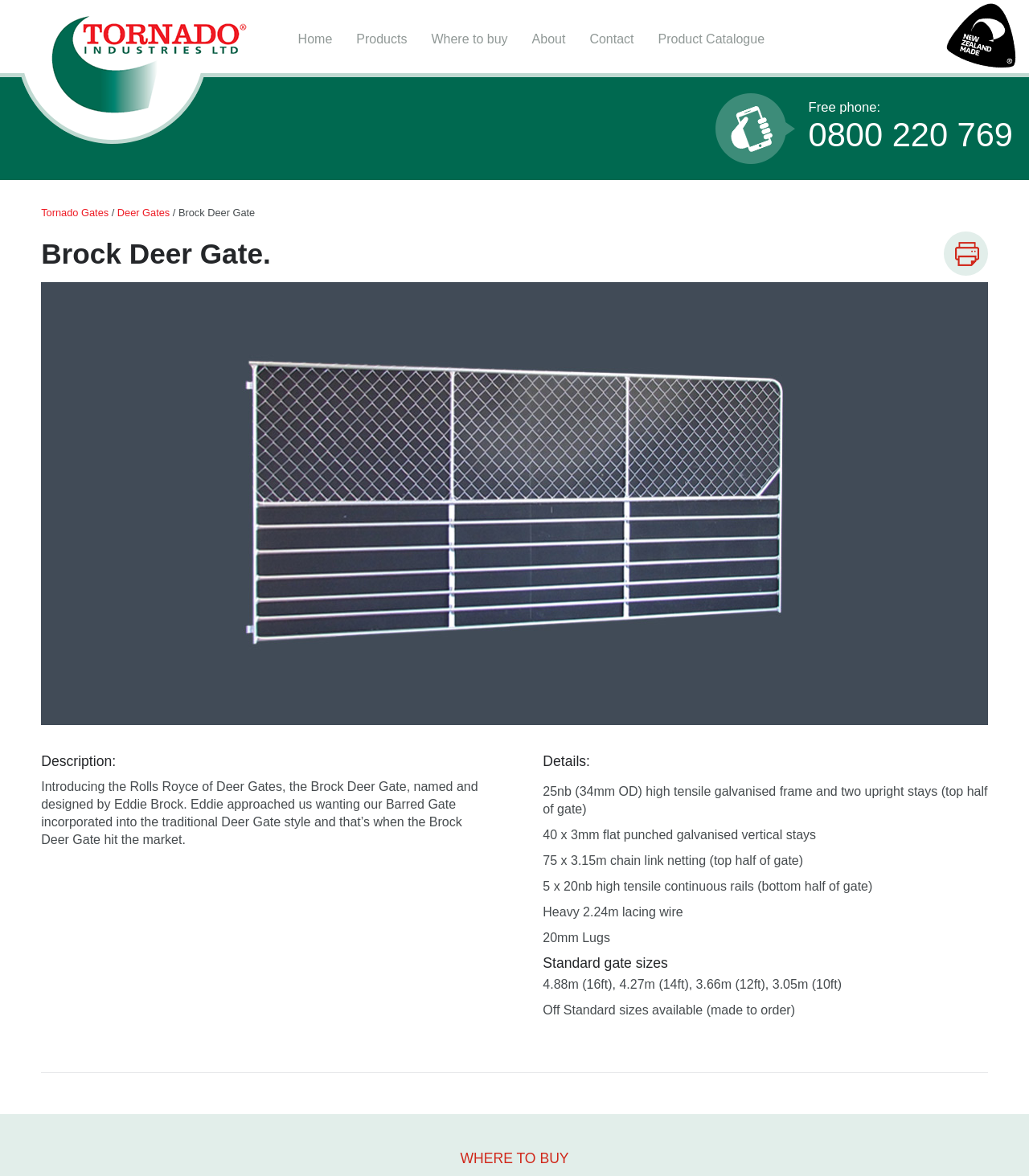Using details from the image, please answer the following question comprehensively:
What is the purpose of the webpage?

The purpose of the webpage is to provide information about the Brock Deer Gate product, including its description, details, and standard gate sizes. This can be inferred from the various headings and static texts on the webpage.